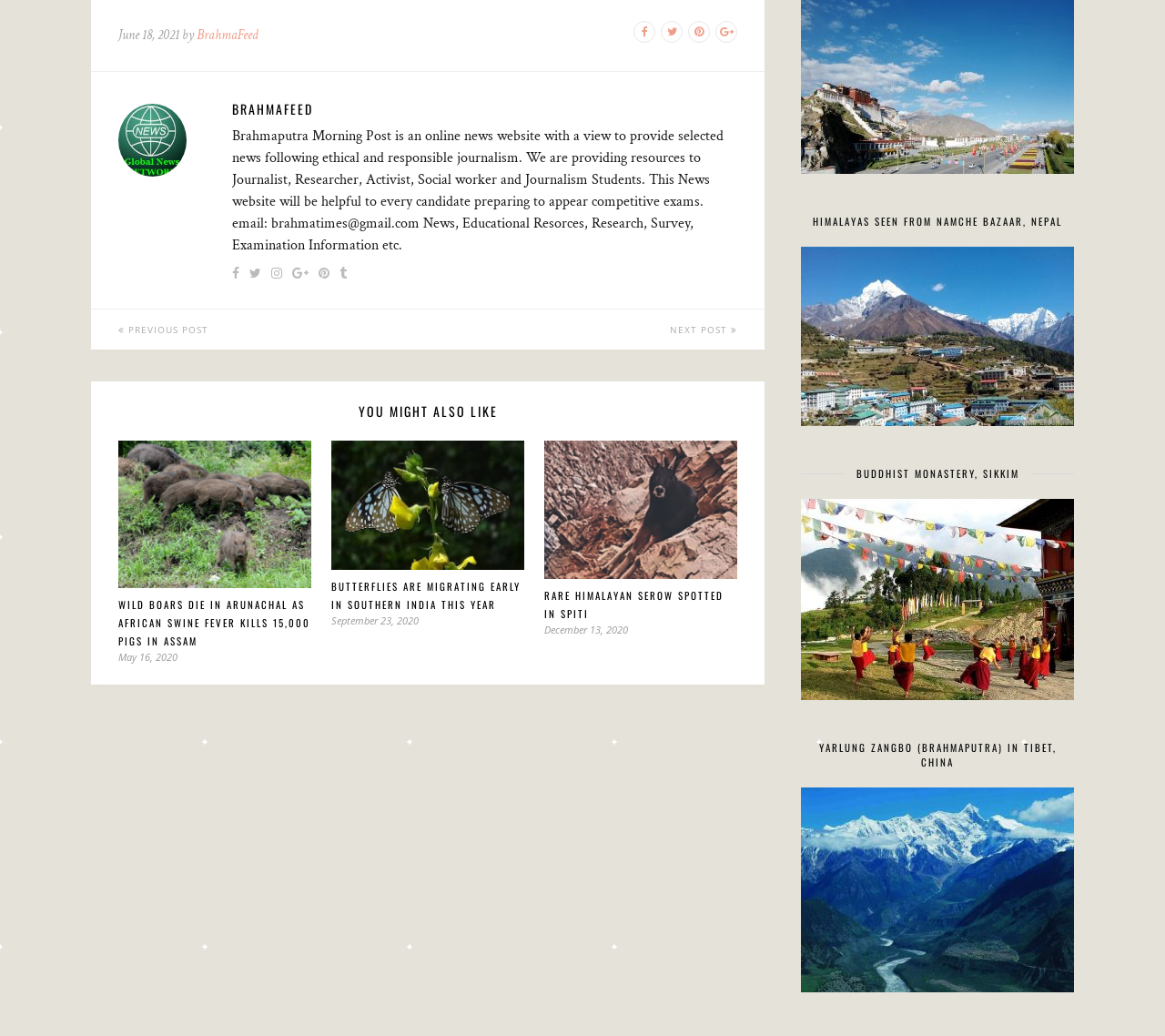Pinpoint the bounding box coordinates of the element to be clicked to execute the instruction: "Click on the BrahmaFeed link".

[0.169, 0.026, 0.221, 0.043]